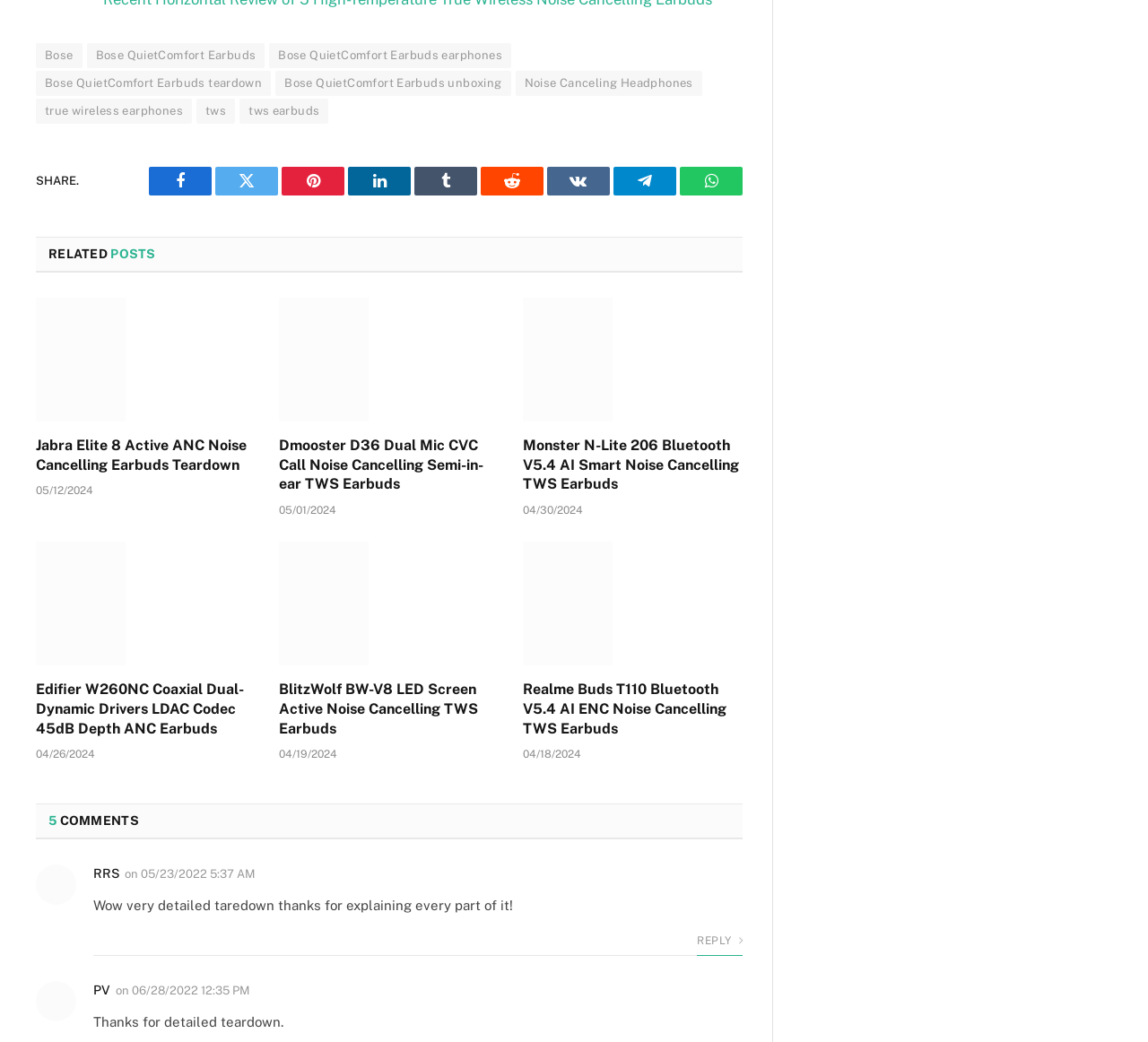Determine the bounding box for the HTML element described here: "VKontakte". The coordinates should be given as [left, top, right, bottom] with each number being a float between 0 and 1.

[0.477, 0.16, 0.531, 0.188]